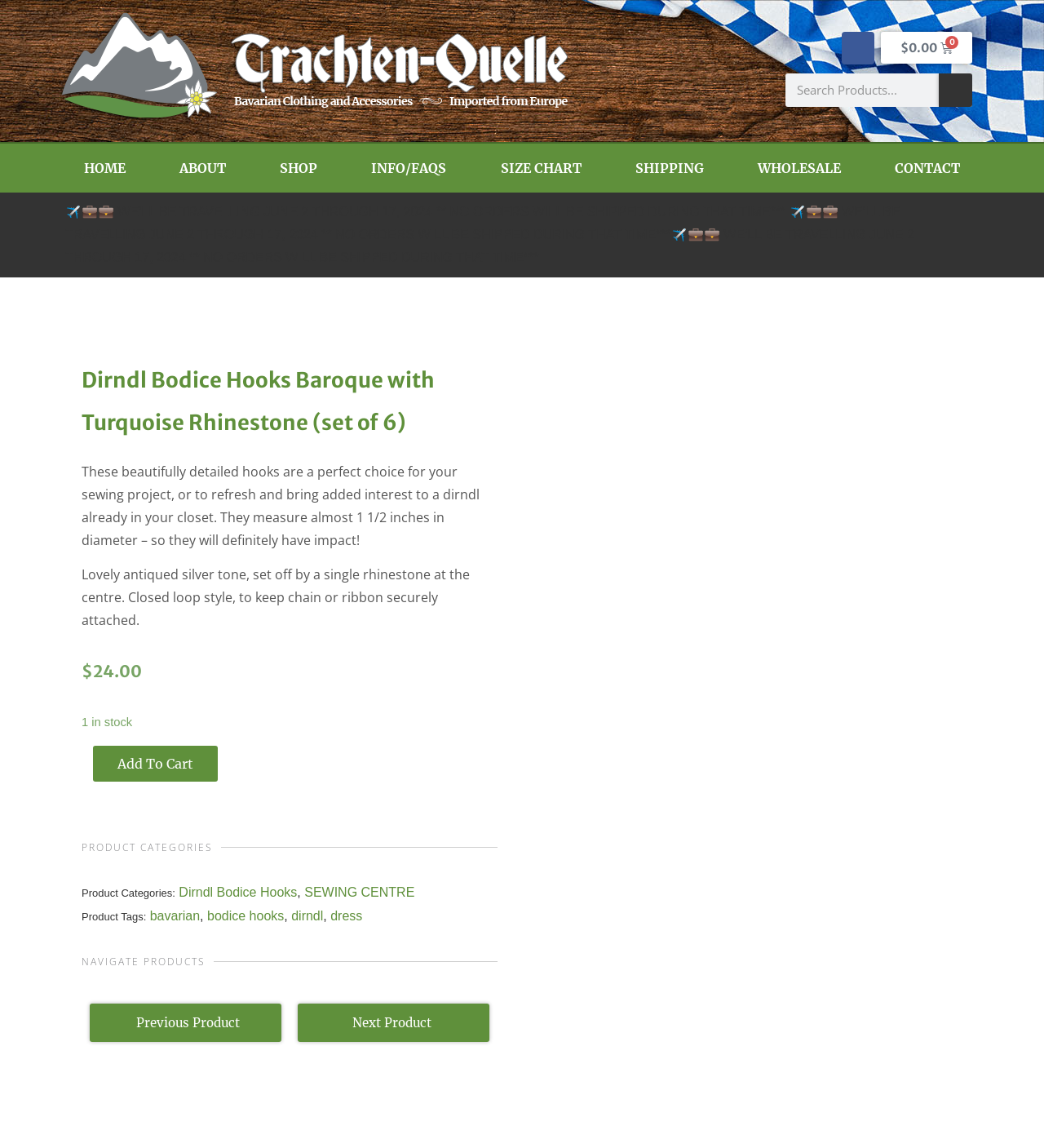What type of rhinestone is used in the Dirndl Bodice Hooks?
Use the image to answer the question with a single word or phrase.

Turquoise